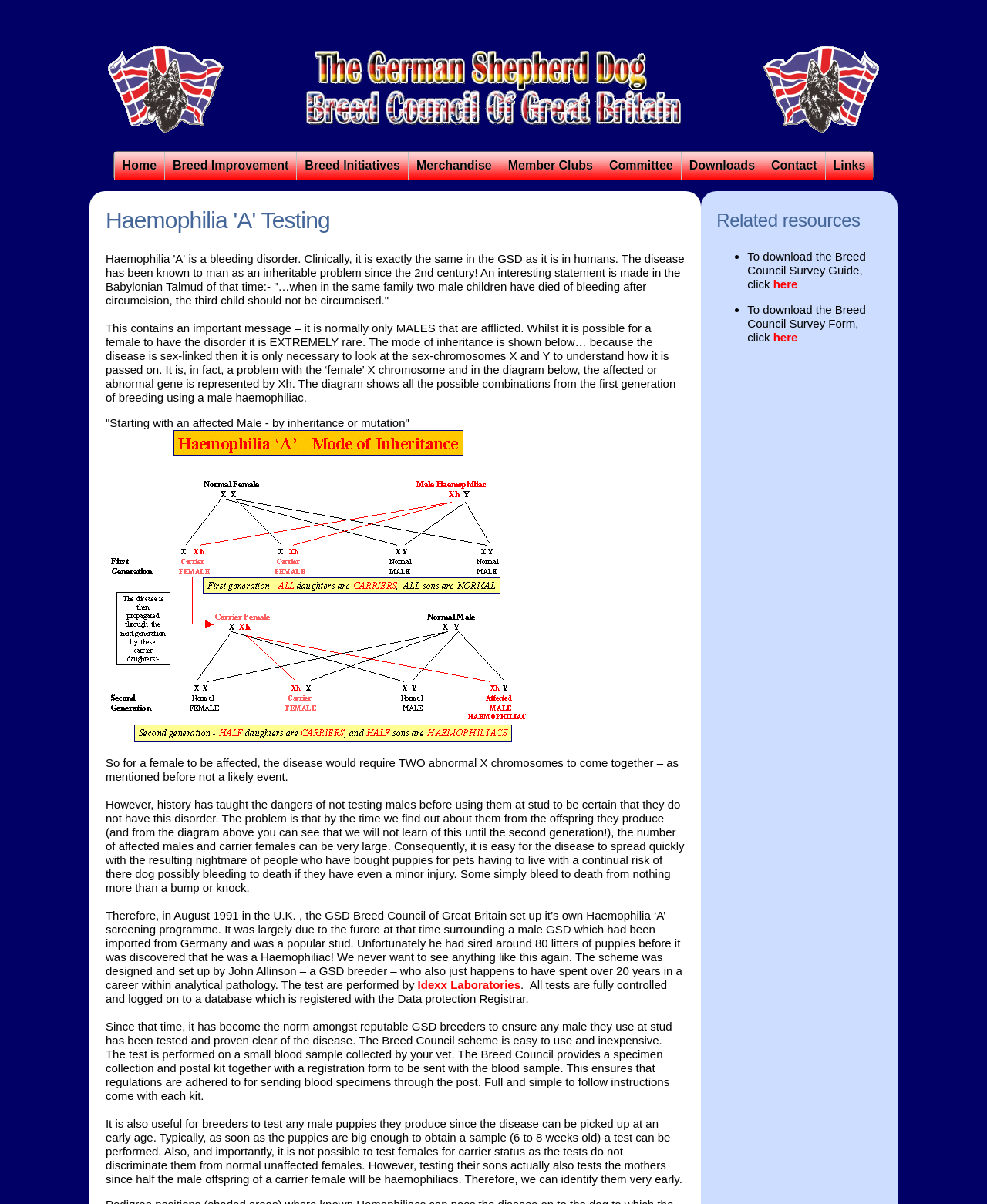Please identify the bounding box coordinates of the element I need to click to follow this instruction: "Click the 'Idexx Laboratories' link".

[0.423, 0.812, 0.527, 0.823]